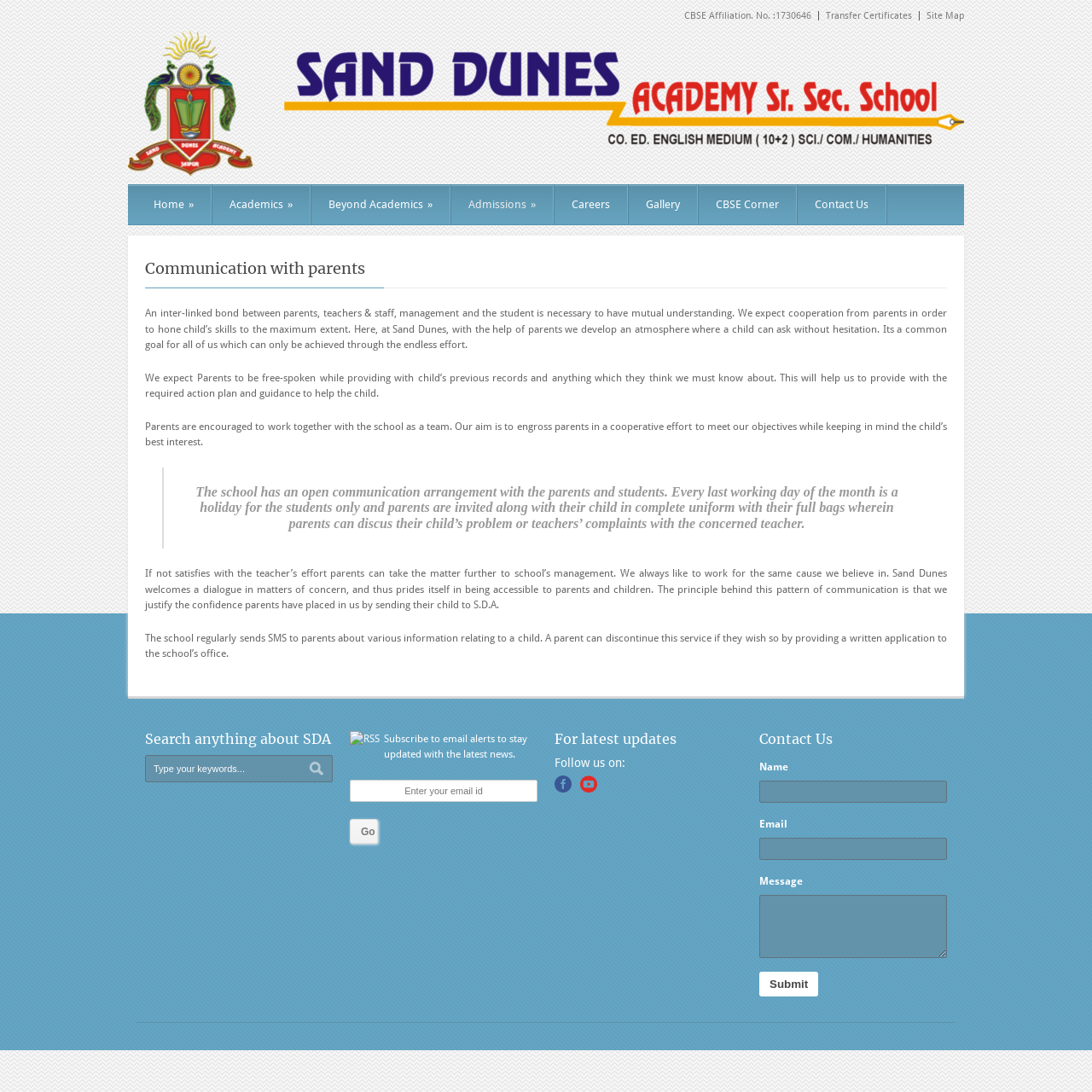Provide the bounding box coordinates of the area you need to click to execute the following instruction: "Click the 'Transfer Certificates' link".

[0.75, 0.01, 0.842, 0.019]